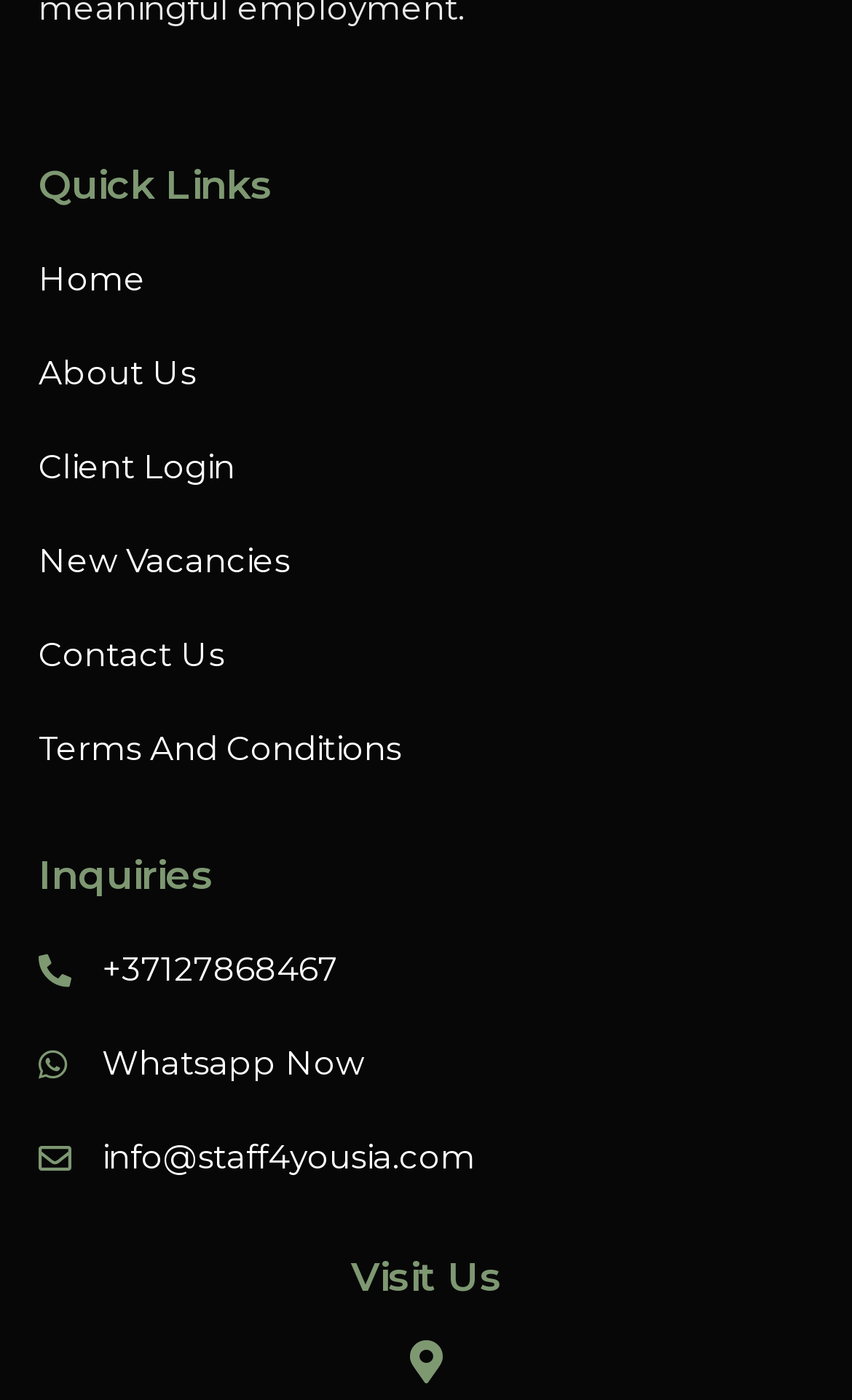Please specify the coordinates of the bounding box for the element that should be clicked to carry out this instruction: "view new job vacancies". The coordinates must be four float numbers between 0 and 1, formatted as [left, top, right, bottom].

[0.046, 0.379, 0.954, 0.423]